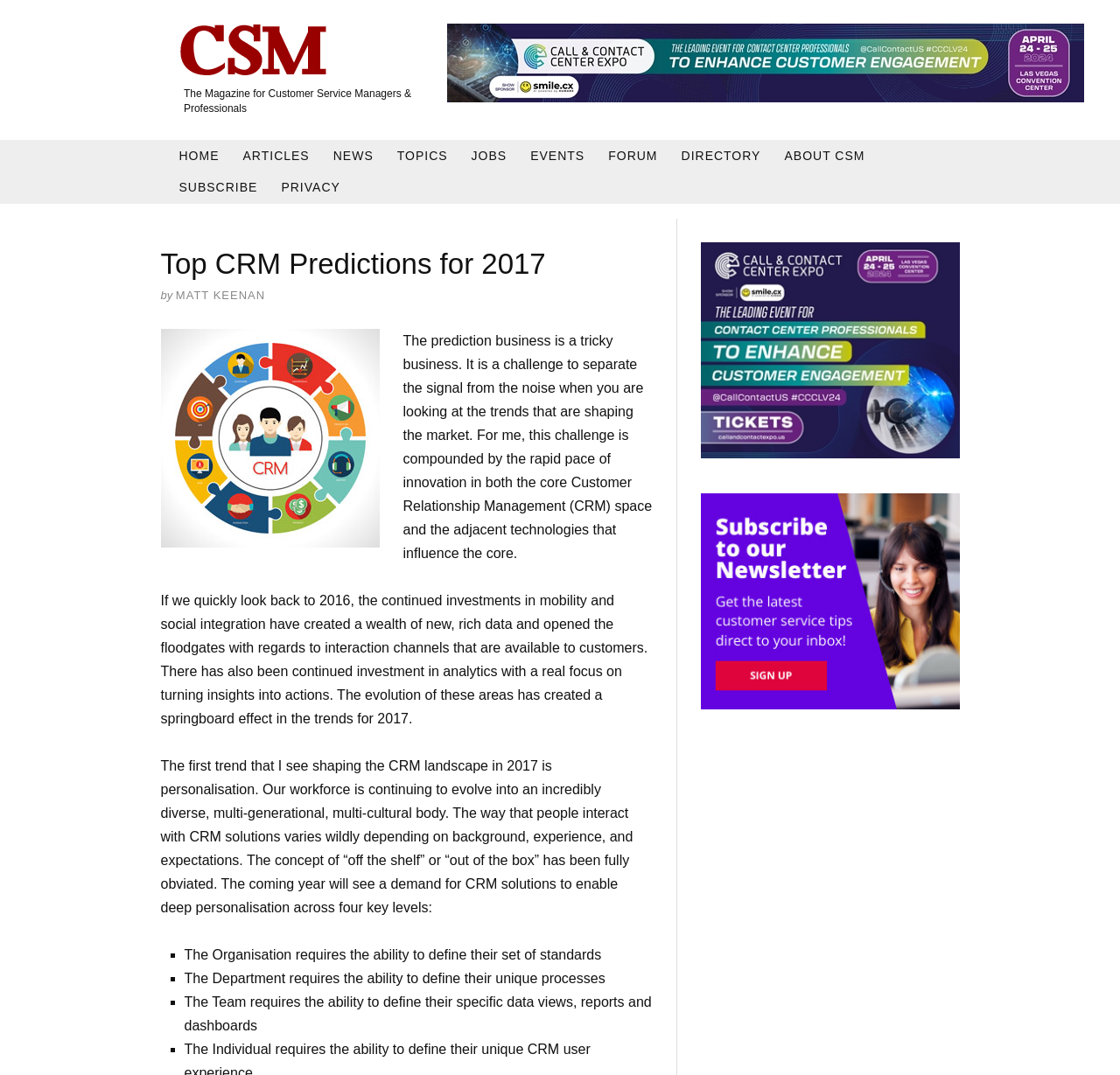Answer the question in one word or a short phrase:
What is the name of the magazine?

The Magazine for Customer Service Managers & Professionals